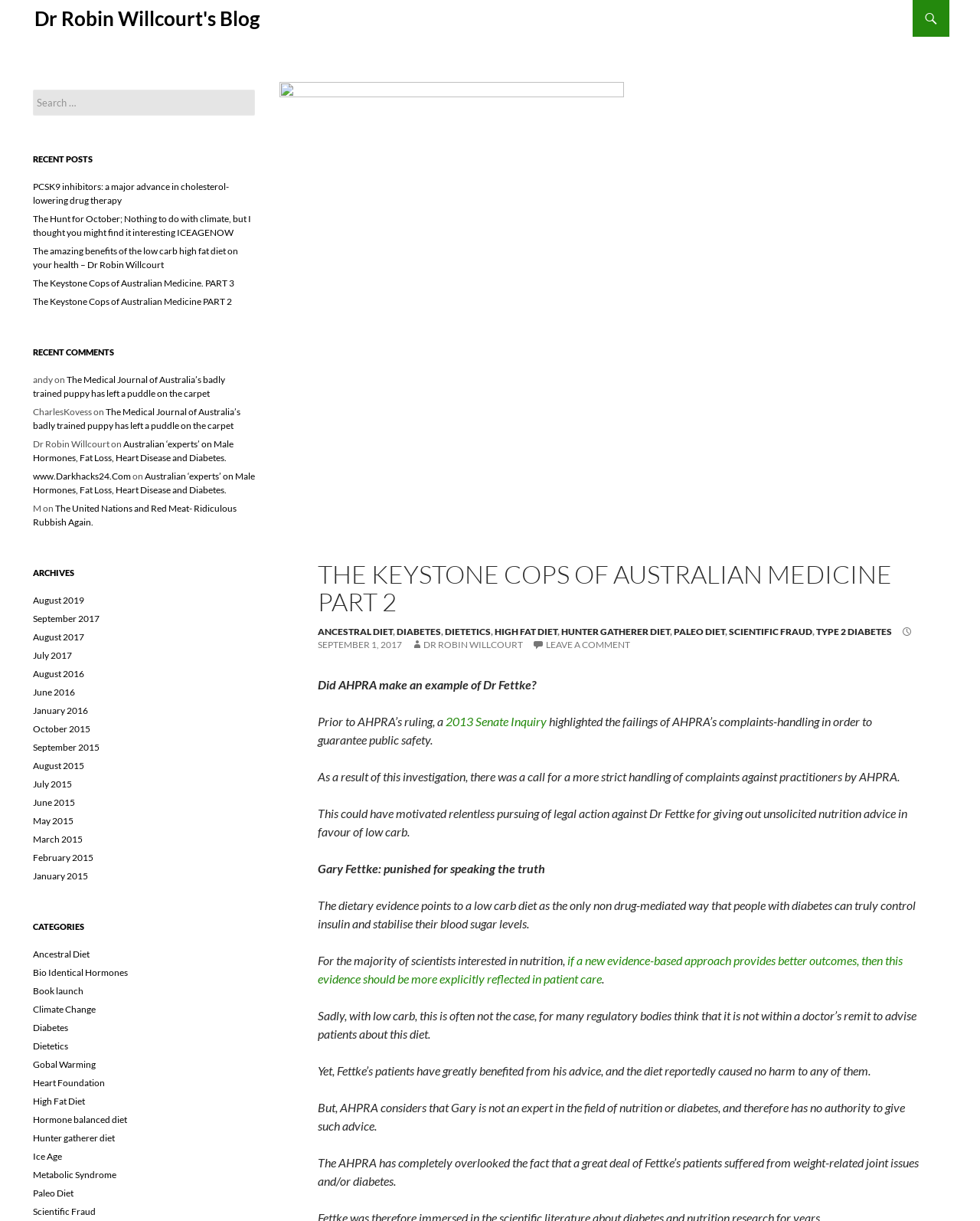Please find and report the primary heading text from the webpage.

Dr Robin Willcourt's Blog